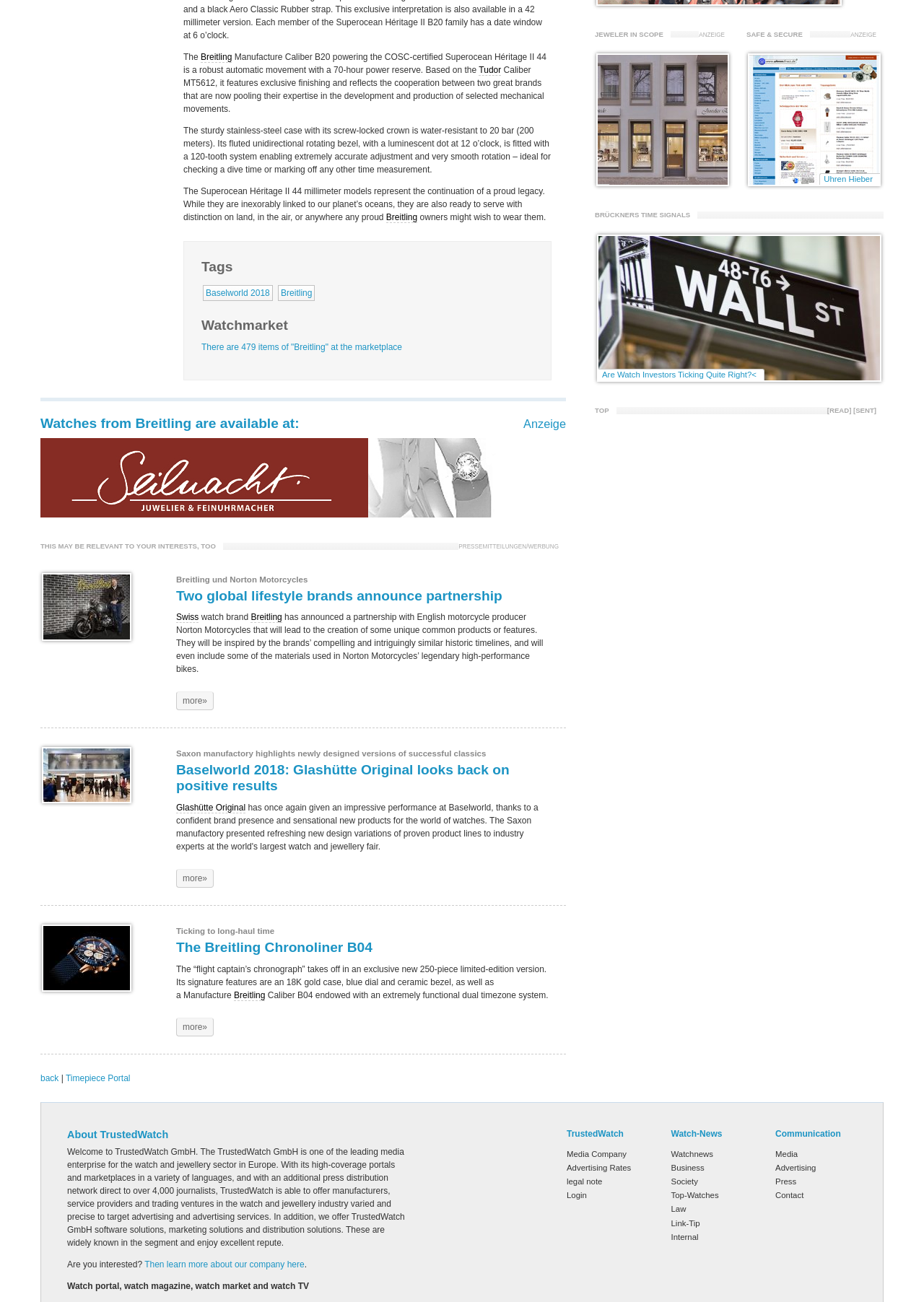What is the material of the case in the exclusive new limited-edition version of the Breitling Chronoliner B04?
Using the image provided, answer with just one word or phrase.

18K gold